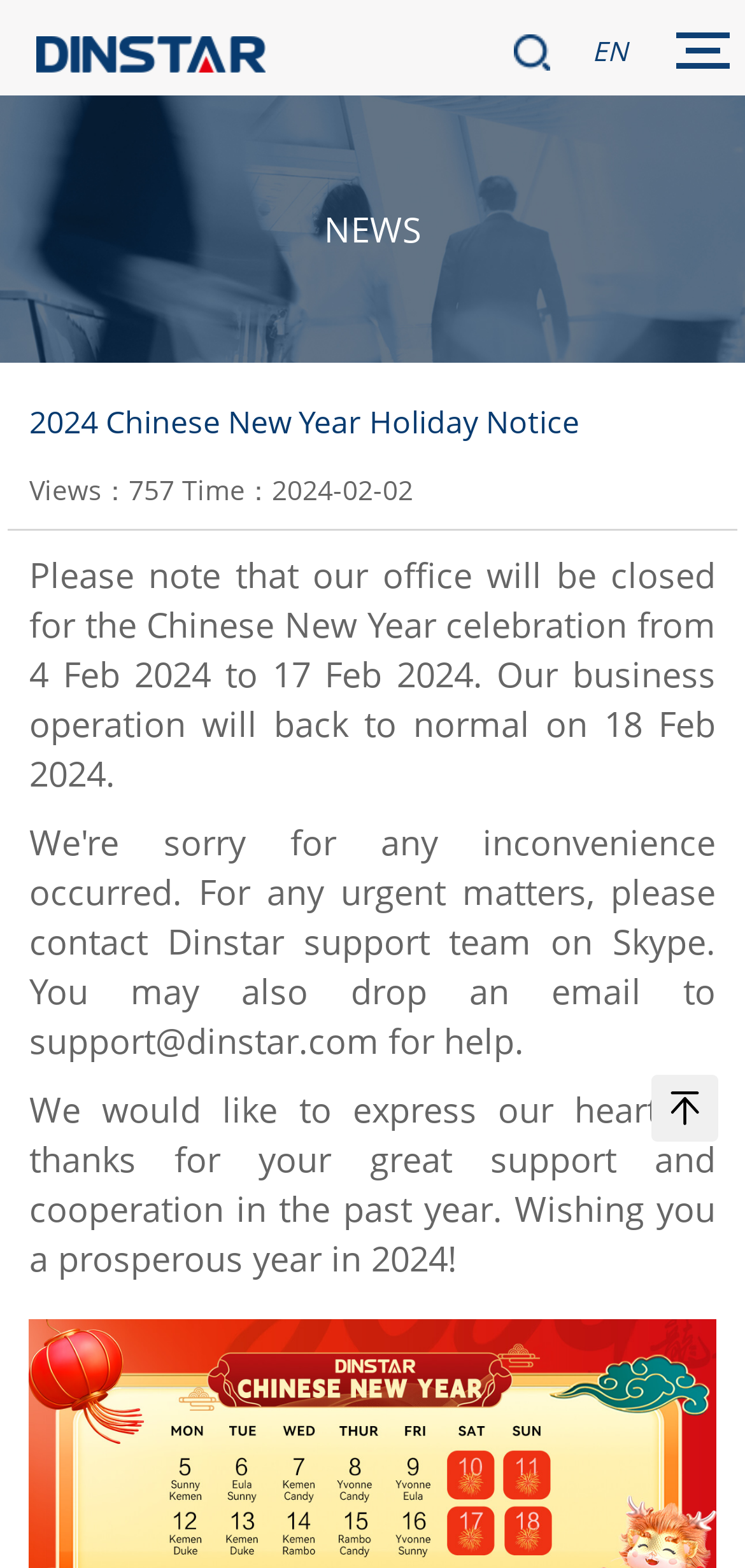Refer to the screenshot and give an in-depth answer to this question: What is the purpose of the holiday notice?

The purpose of the holiday notice is to inform about the office closure during the Chinese New Year celebration from 4 Feb 2024 to 17 Feb 2024, as stated in the StaticText element with the text 'Please note that our office will be closed for the Chinese New Year celebration from 4 Feb 2024 to 17 Feb 2024.'